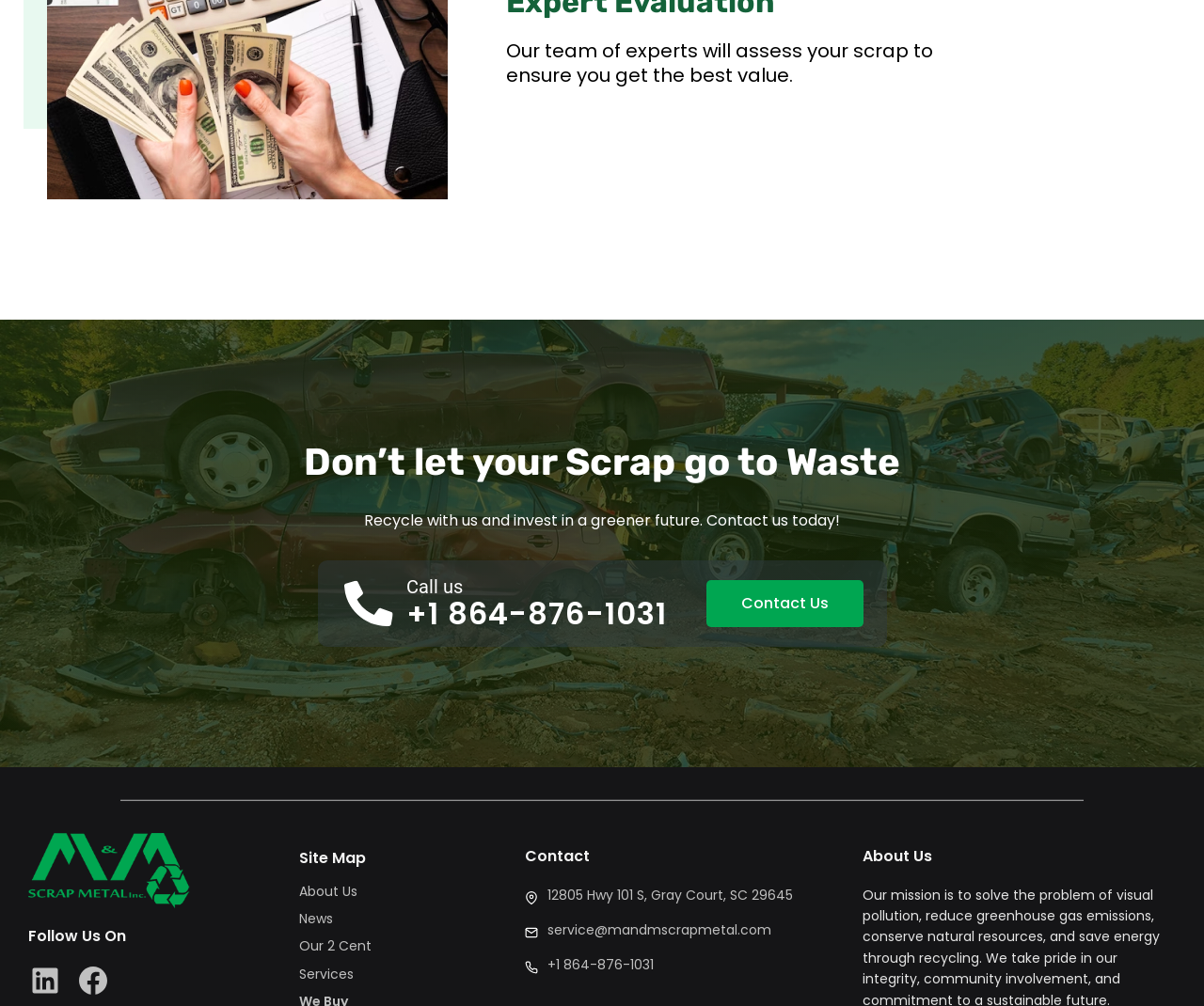Provide a one-word or brief phrase answer to the question:
What is the address of the scrap metal recycling facility?

12805 Hwy 101 S, Gray Court, SC 29645